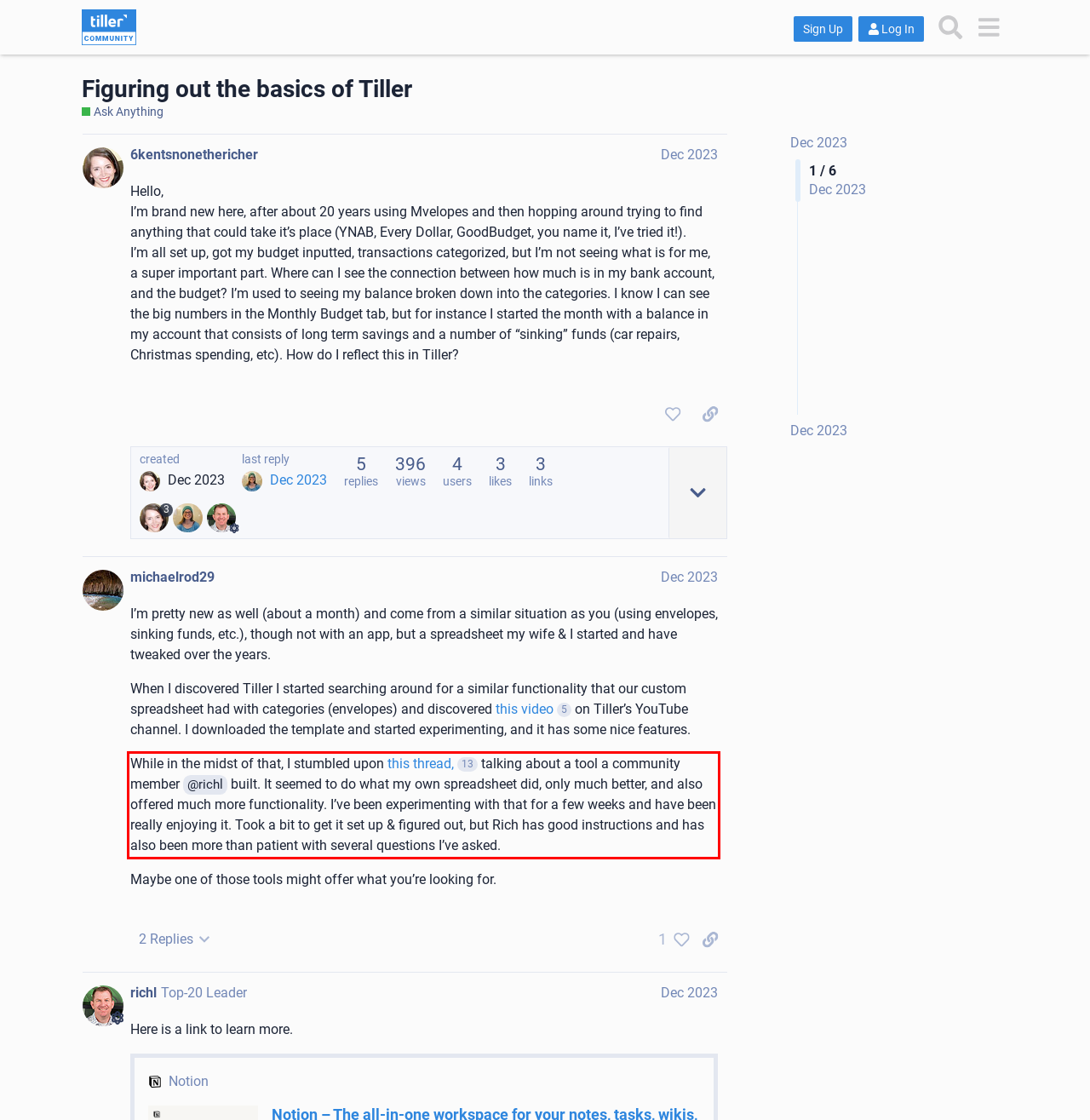Extract and provide the text found inside the red rectangle in the screenshot of the webpage.

While in the midst of that, I stumbled upon this thread, 13 talking about a tool a community member @richl built. It seemed to do what my own spreadsheet did, only much better, and also offered much more functionality. I’ve been experimenting with that for a few weeks and have been really enjoying it. Took a bit to get it set up & figured out, but Rich has good instructions and has also been more than patient with several questions I’ve asked.